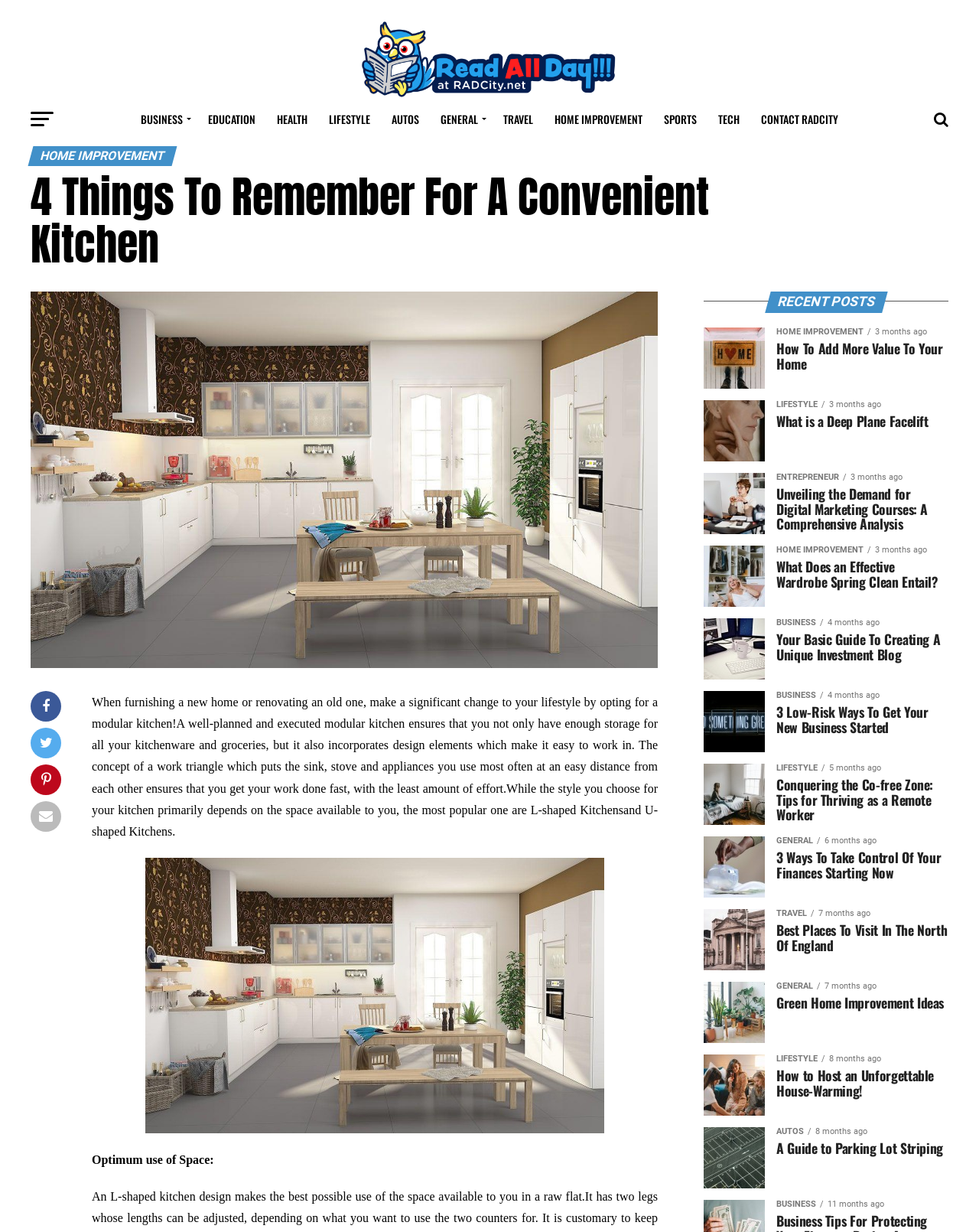Please give a succinct answer using a single word or phrase:
What is the primary focus of a well-planned modular kitchen?

Storage and design